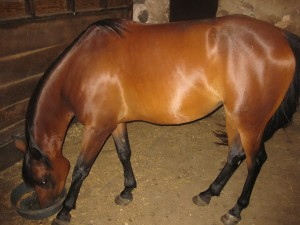Analyze the image and describe all key details you can observe.

The image features Kameo, a 5-year-old Arabian horse, calmly eating from a bowl in her stall. Her sleek, shiny coat reflects a warm chestnut color, highlighting her muscular build. Kameo's posture suggests a moment of tranquility, which is rare for her, as she is described as having a background filled with fear and anxiety caused by past mistreatment. The surroundings depict a rustic barn environment, with wooden walls and straw scattered on the ground, offering insight into her living conditions at Getaway Farms in Plymouth, Wisconsin. This moment captures both her vulnerable nature and the care she receives as she adapts to a more nurturing environment.